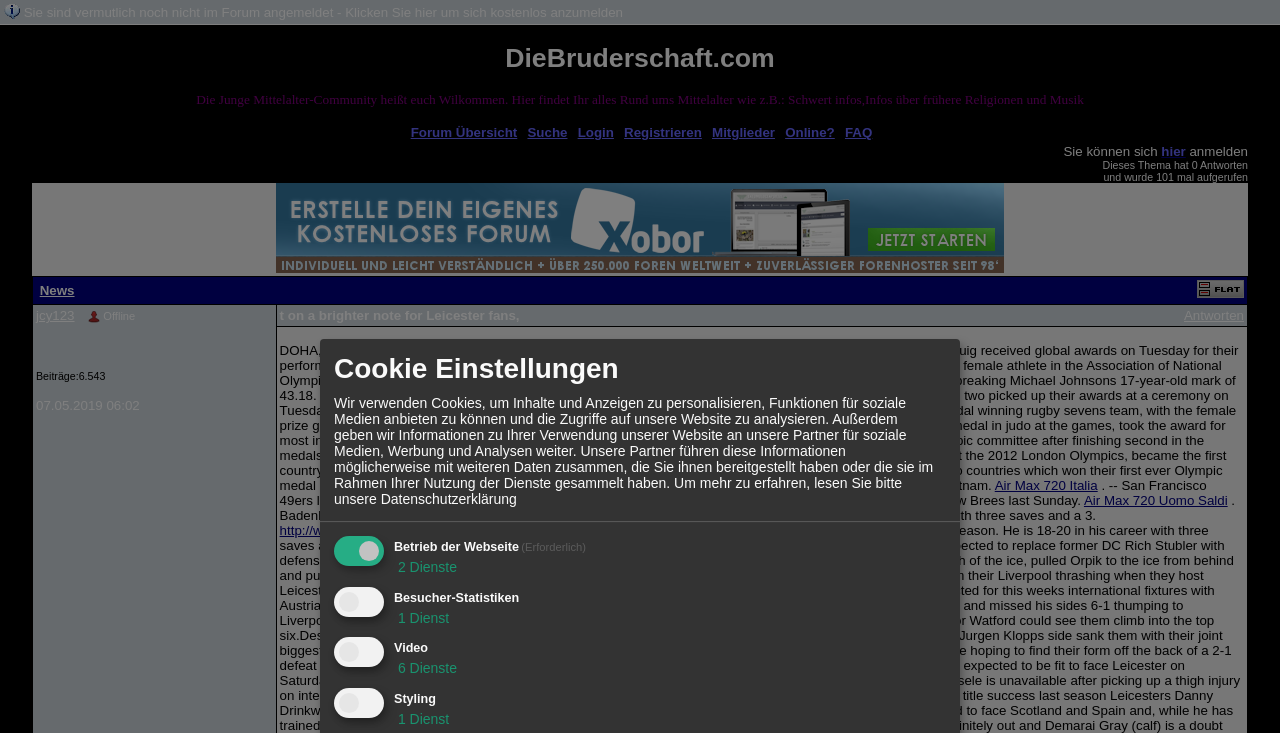Determine the bounding box coordinates of the region to click in order to accomplish the following instruction: "Check Twitter". Provide the coordinates as four float numbers between 0 and 1, specifically [left, top, right, bottom].

None